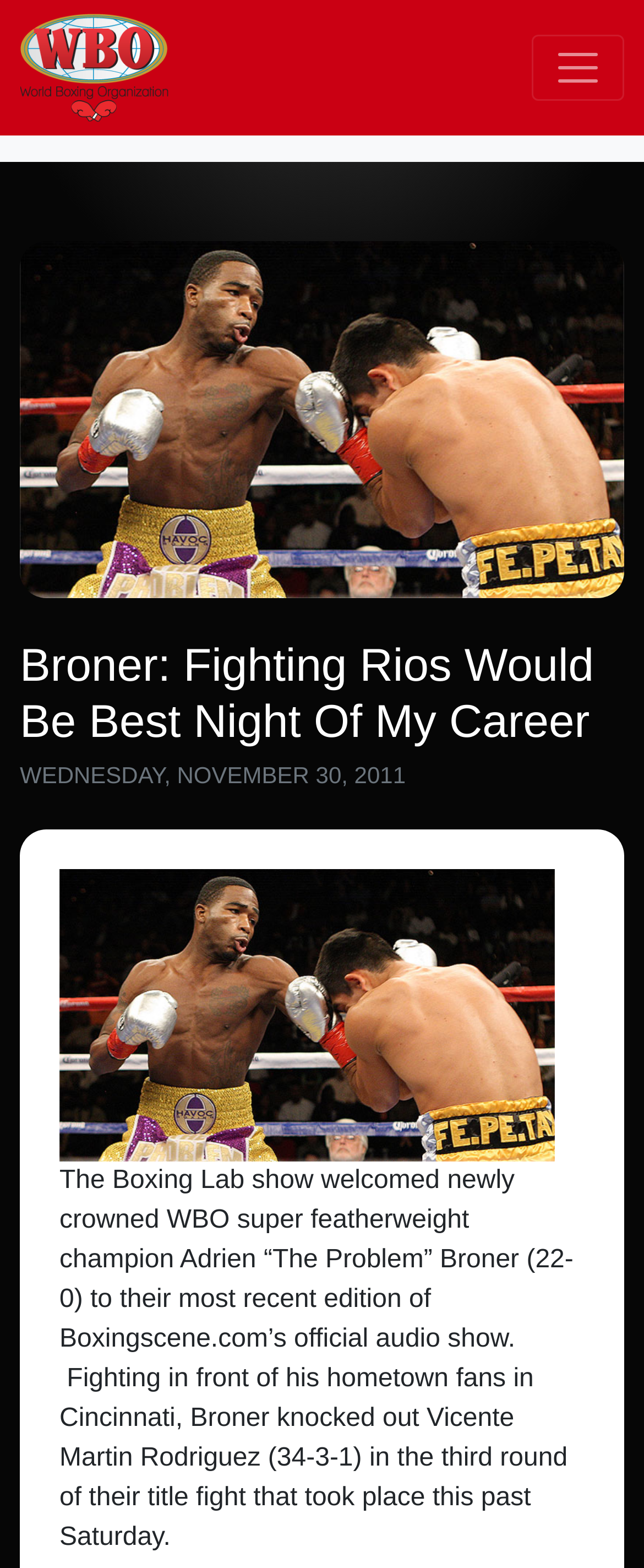What is the date of the article?
From the details in the image, provide a complete and detailed answer to the question.

I found the answer by looking at the heading element that contains the date, which is 'WEDNESDAY, NOVEMBER 30, 2011'. This heading element is located below the main heading of the webpage and provides the date of the article.